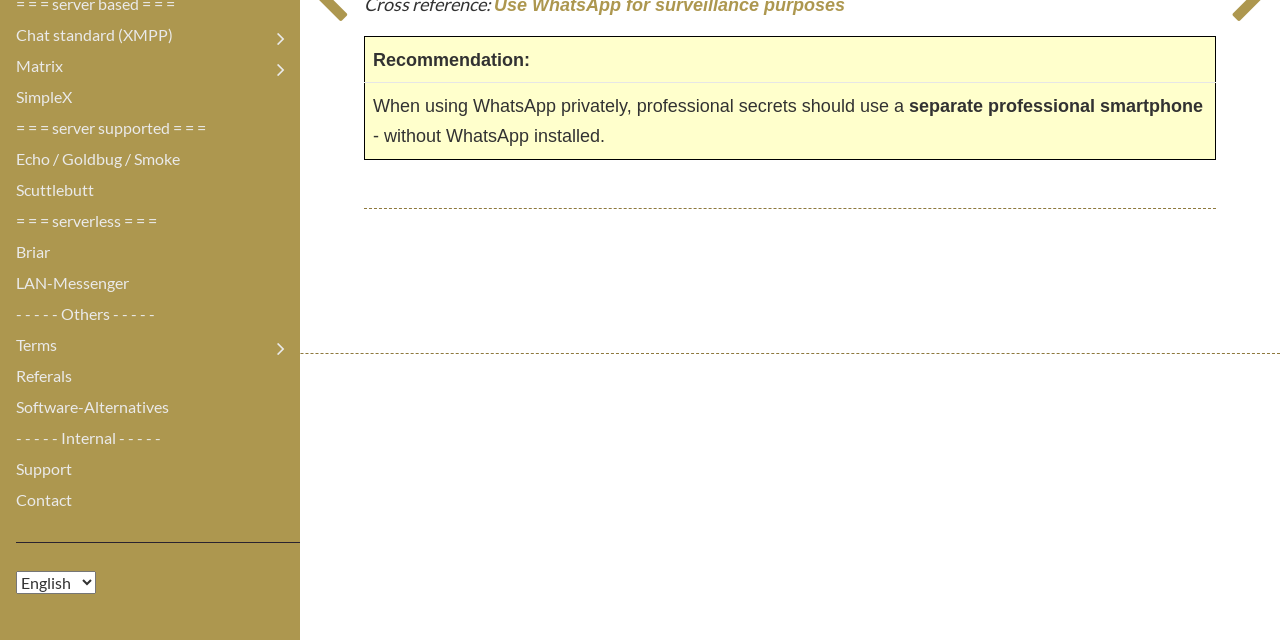Locate the bounding box of the UI element described by: "Echo / Goldbug / Smoke" in the given webpage screenshot.

[0.012, 0.224, 0.234, 0.272]